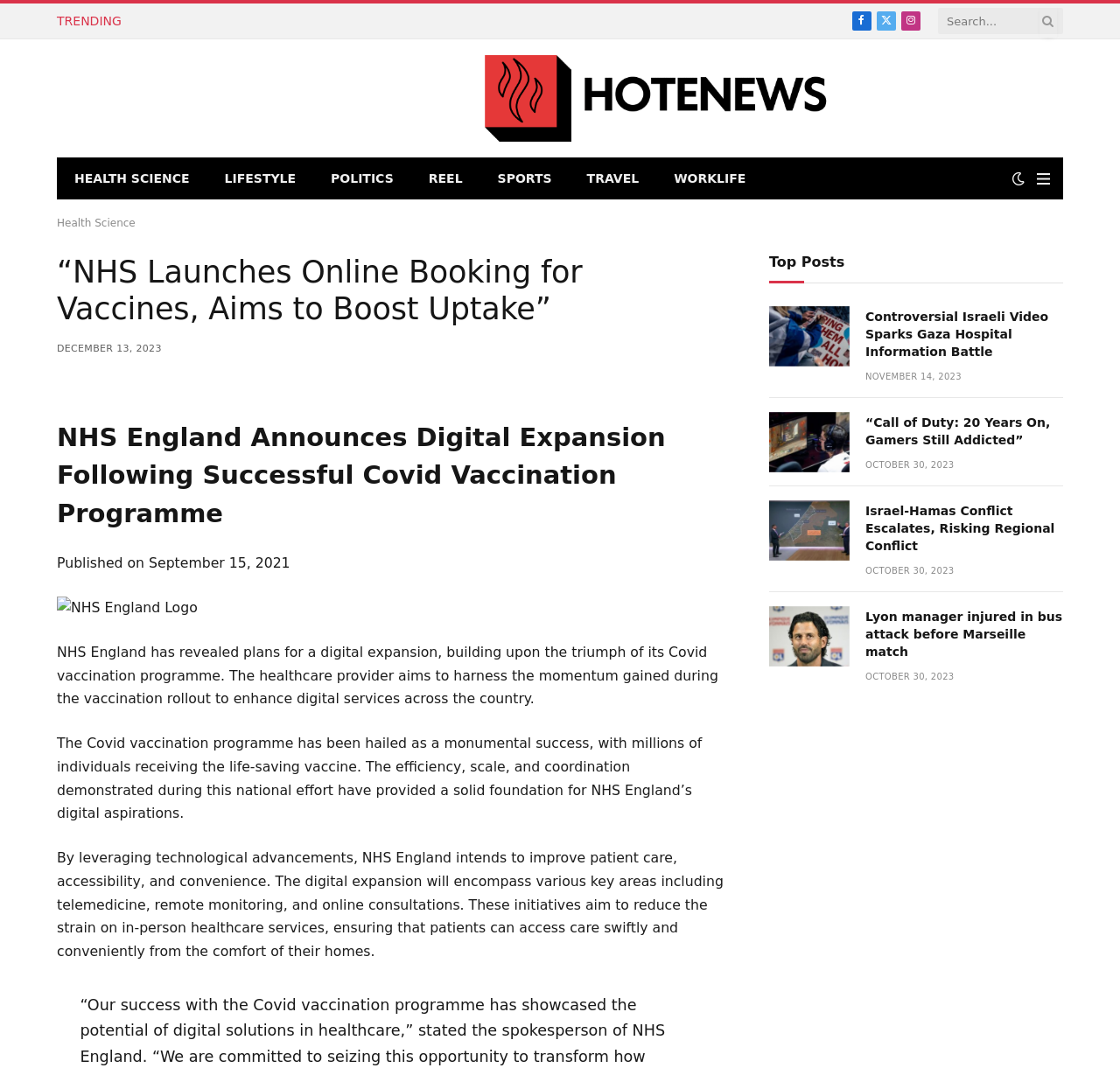From the webpage screenshot, identify the region described by Hindi Movies. Provide the bounding box coordinates as (top-left x, top-left y, bottom-right x, bottom-right y), with each value being a floating point number between 0 and 1.

None